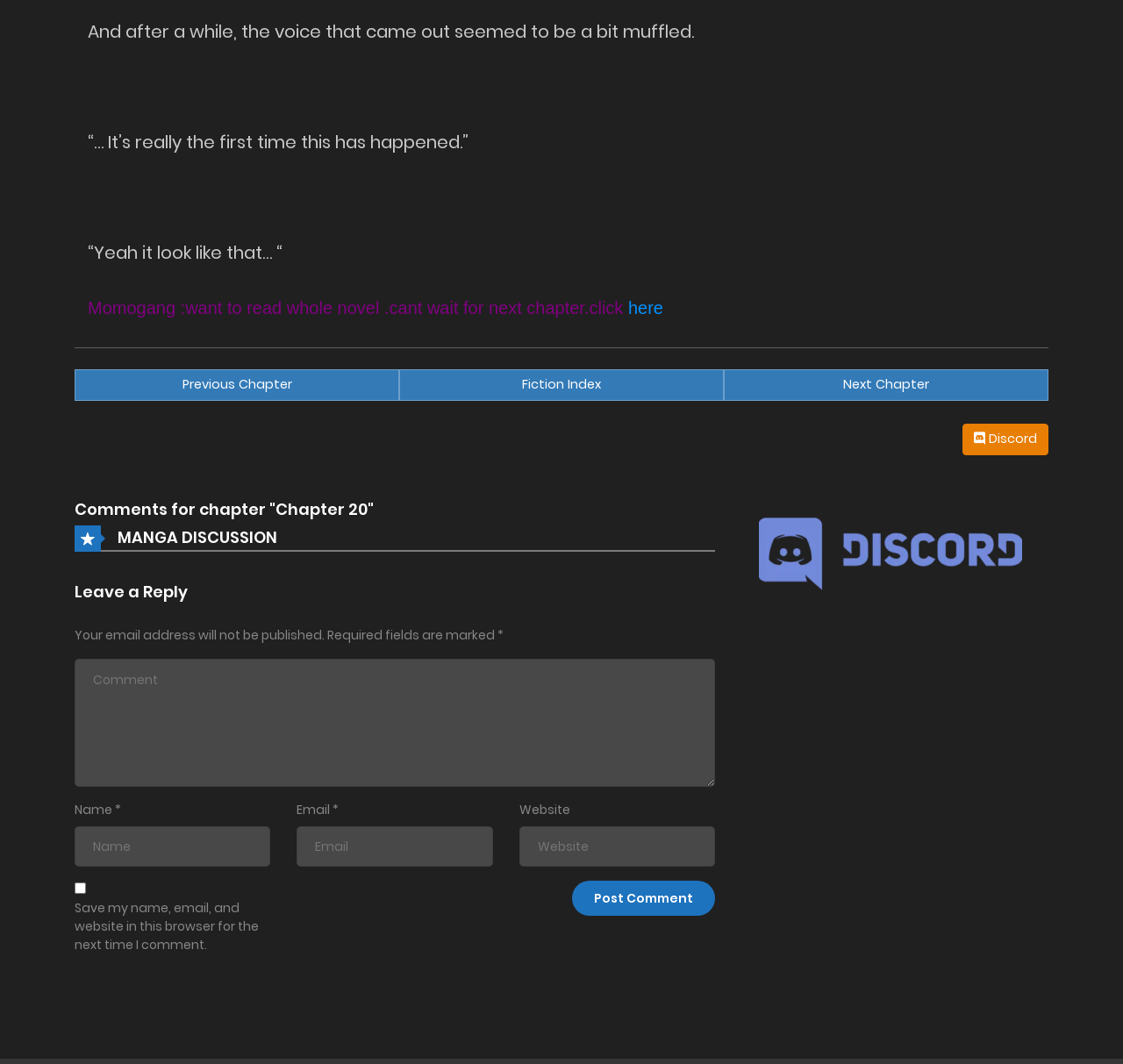Please find the bounding box coordinates of the element's region to be clicked to carry out this instruction: "Click the 'Previous Chapter' link".

[0.066, 0.347, 0.355, 0.377]